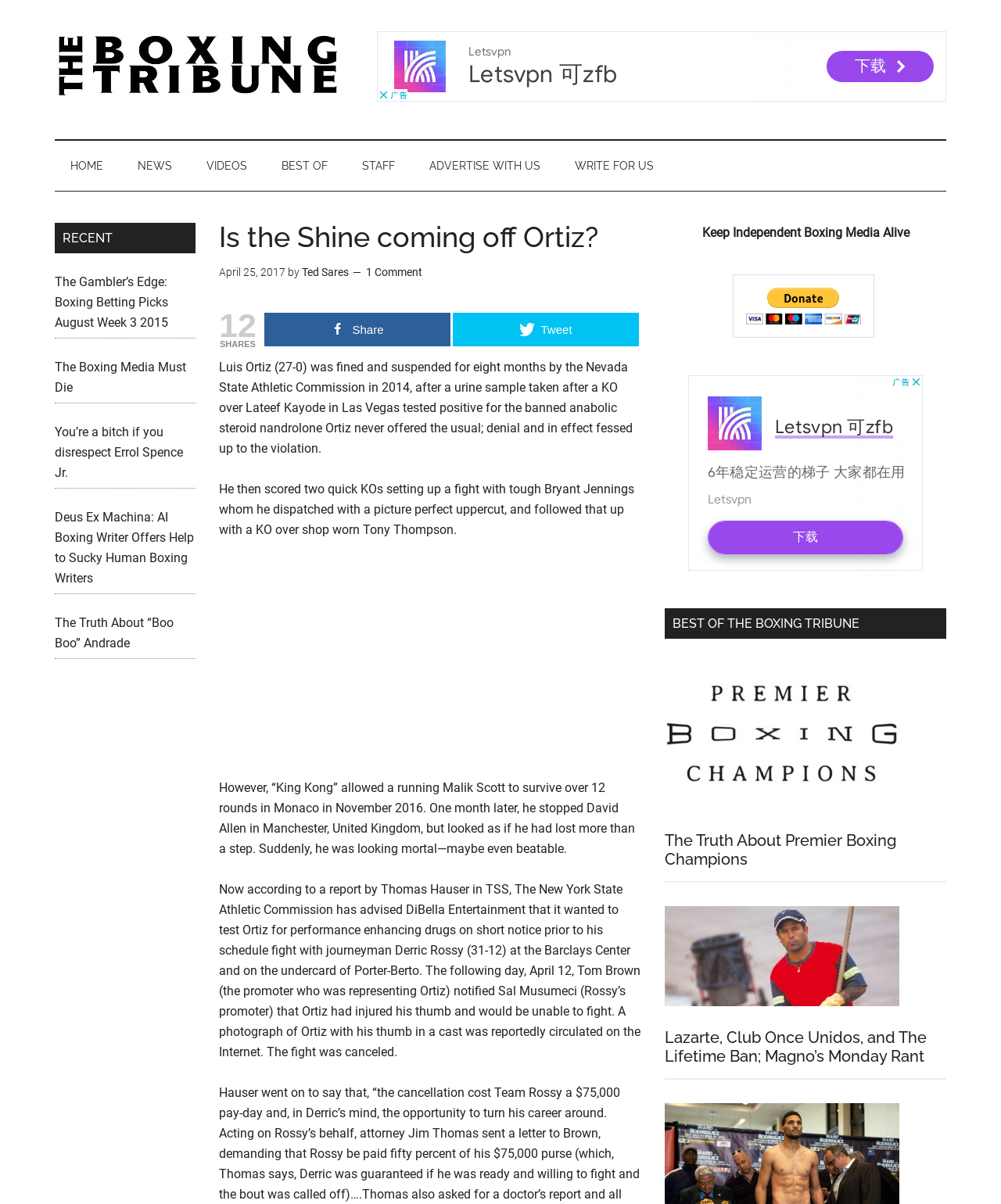Please indicate the bounding box coordinates for the clickable area to complete the following task: "Click the 'Lazarte, Club Once Unidos, and The Lifetime Ban; Magno’s Monday Rant' link". The coordinates should be specified as four float numbers between 0 and 1, i.e., [left, top, right, bottom].

[0.664, 0.854, 0.926, 0.885]